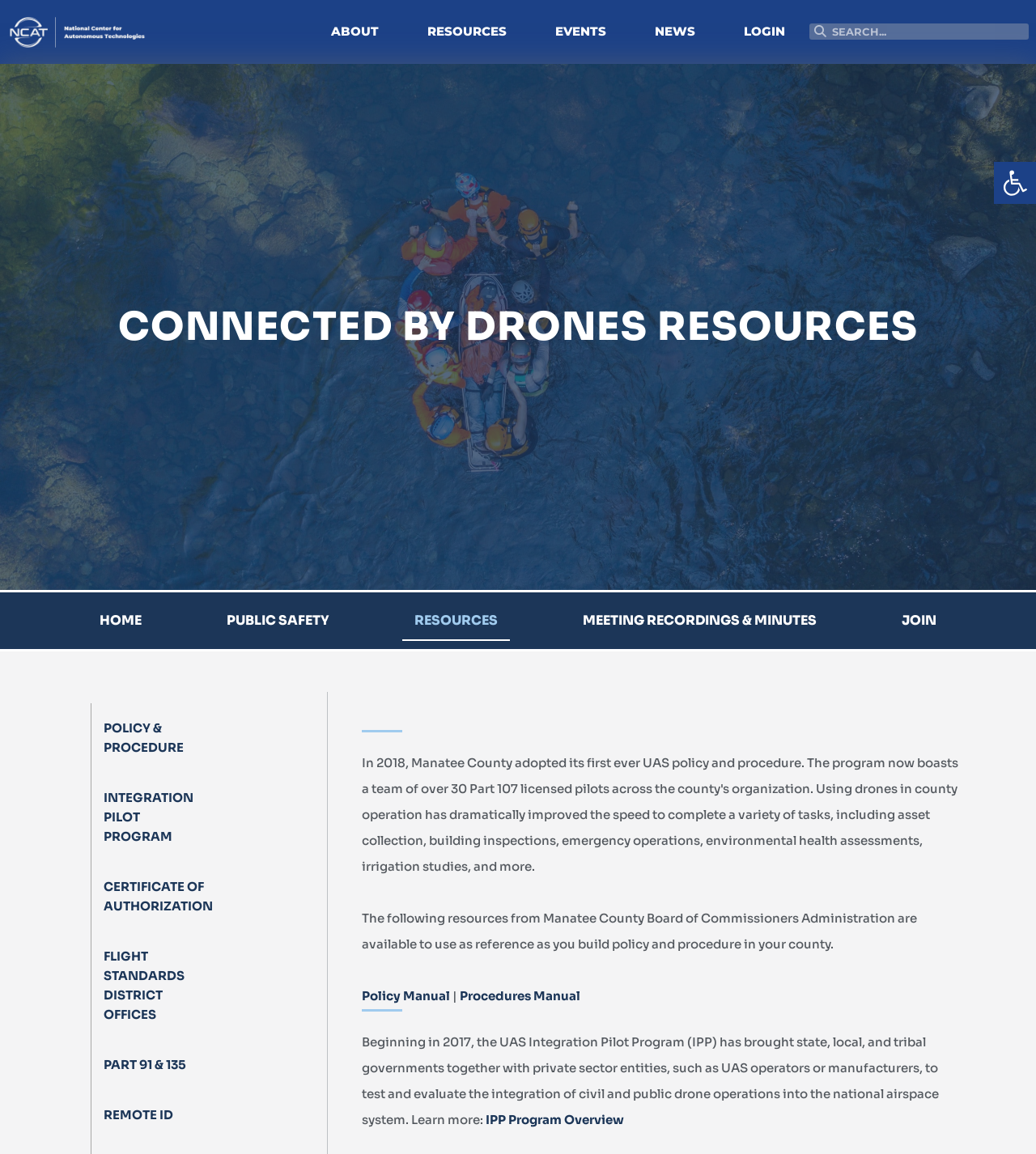What resources are available from Manatee County?
Please answer the question with as much detail and depth as you can.

According to the text on the webpage, Manatee County Board of Commissioners Administration has made available two resources: Policy Manual and Procedures Manual, which can be used as references for building policy and procedure in other counties.